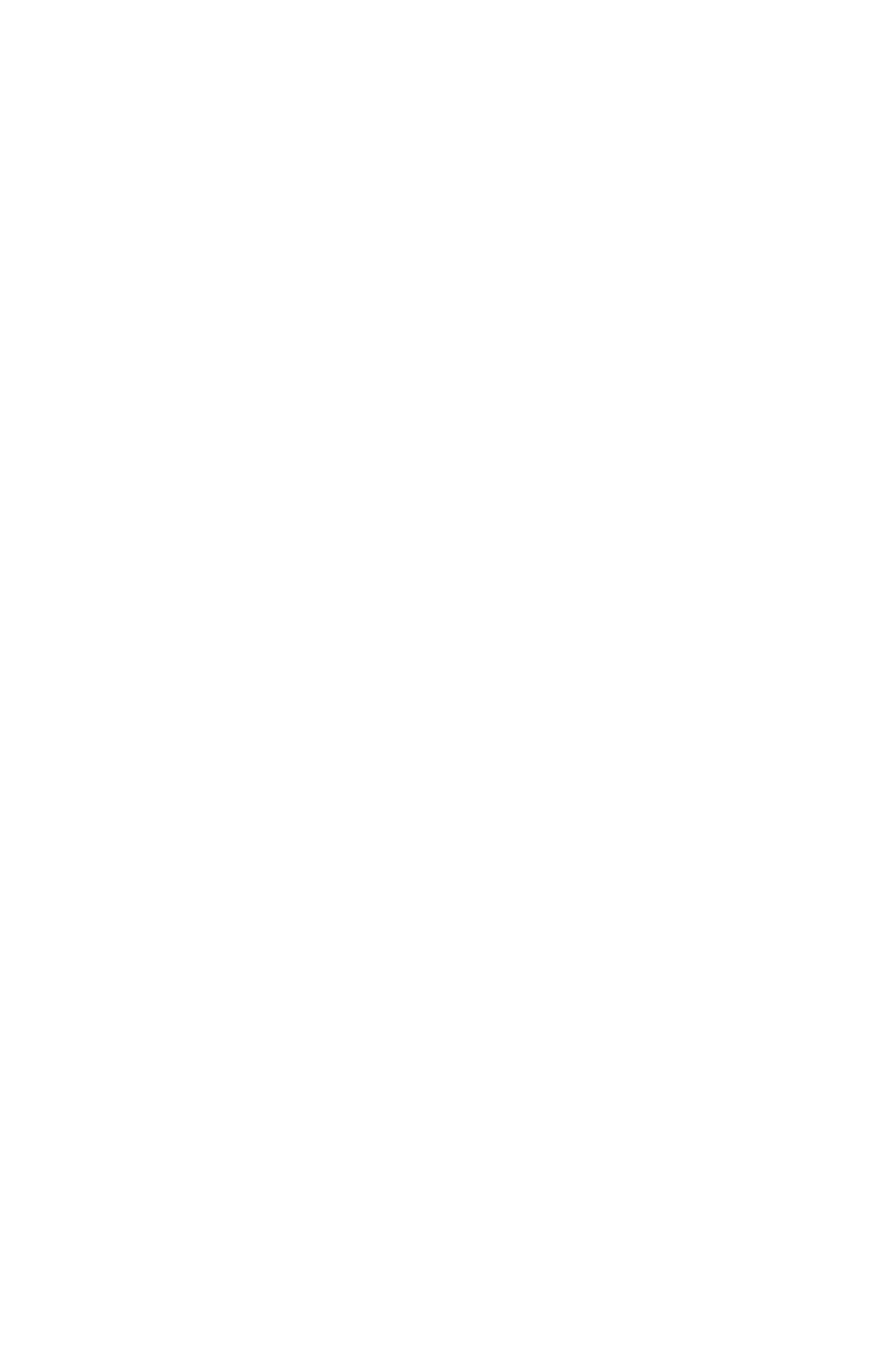Give a concise answer using one word or a phrase to the following question:
What is the copyright year?

2024